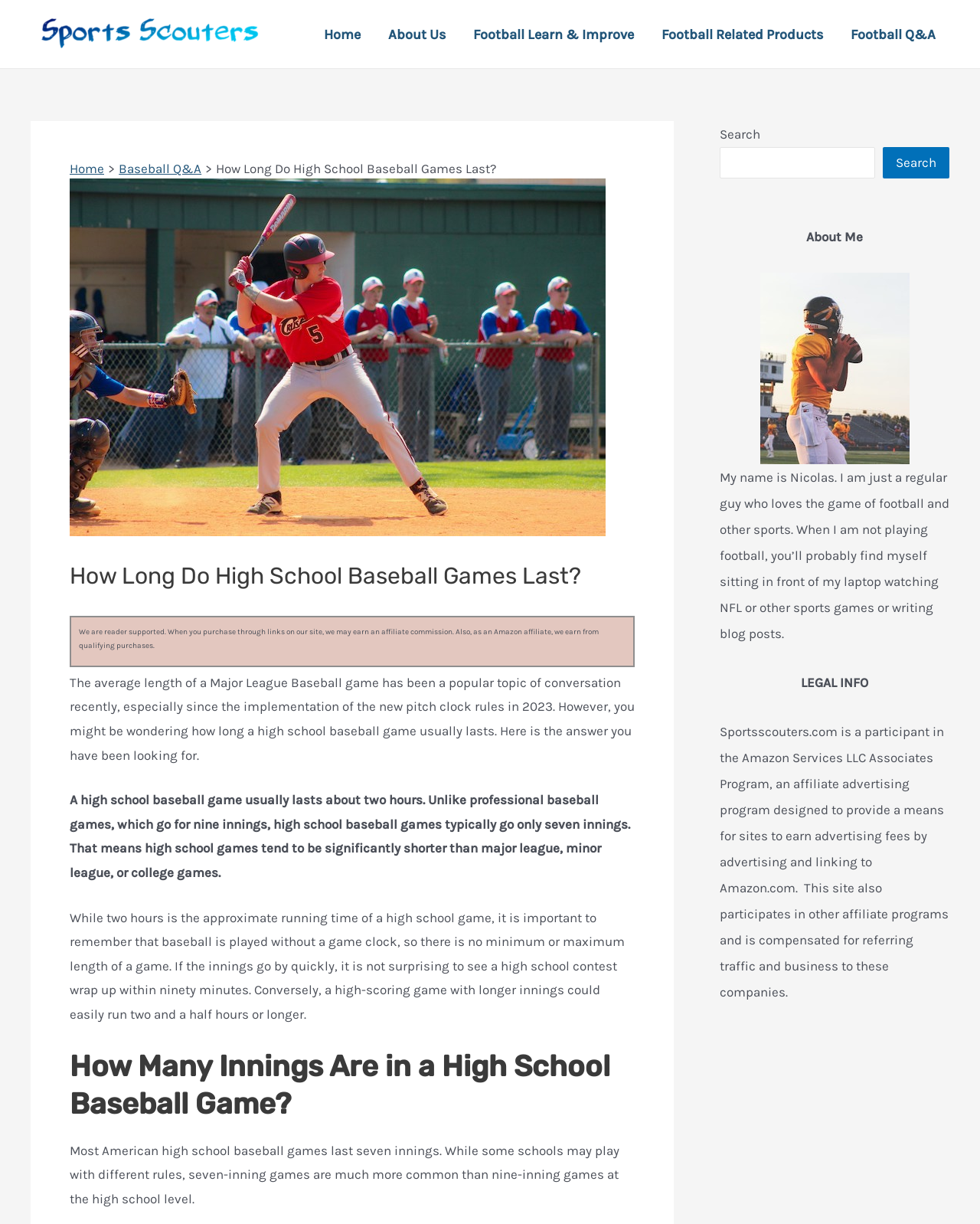Find the bounding box coordinates of the area to click in order to follow the instruction: "Click the 'About Us' link".

[0.382, 0.003, 0.469, 0.053]